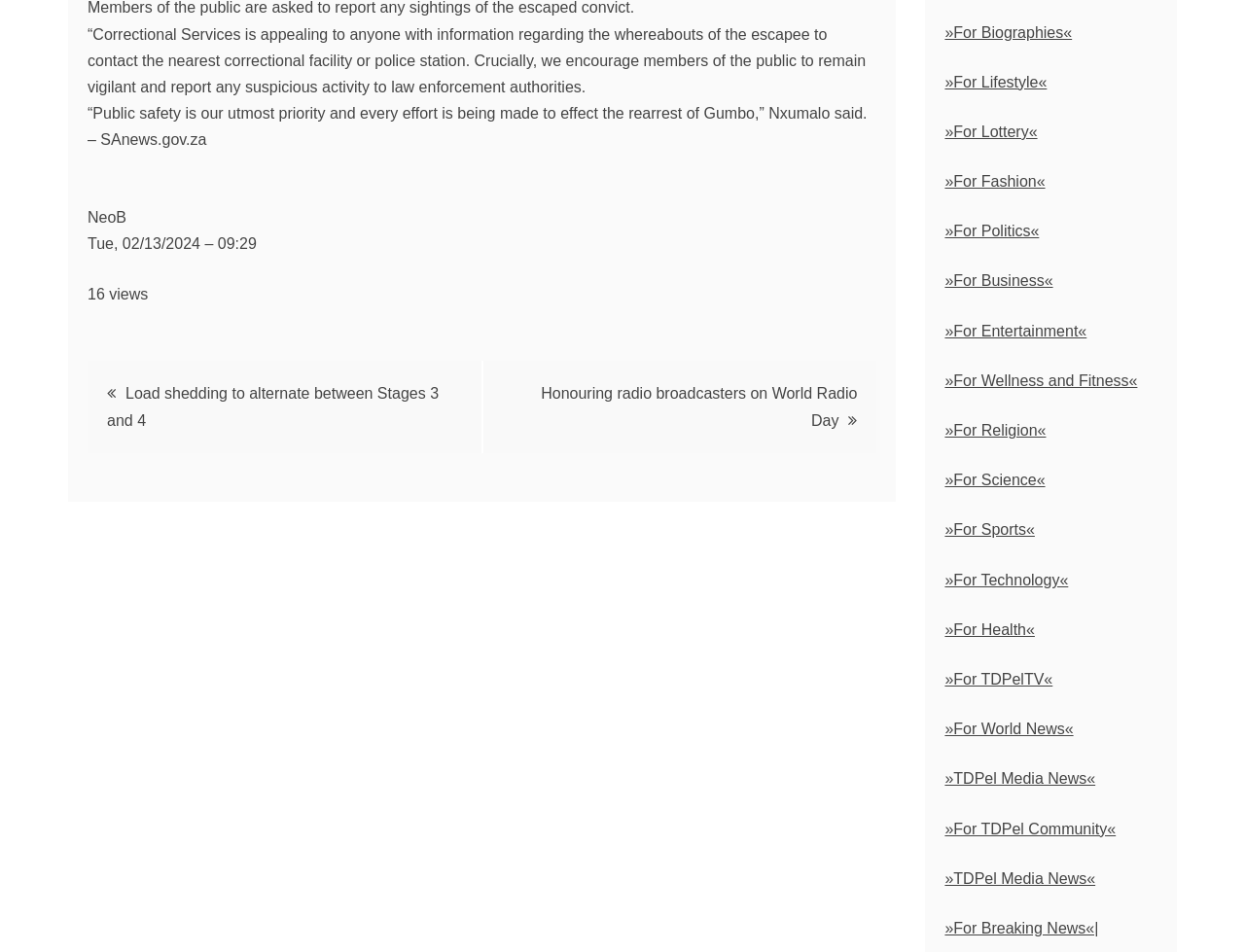Please determine the bounding box coordinates of the area that needs to be clicked to complete this task: 'Explore 'For Breaking News''. The coordinates must be four float numbers between 0 and 1, formatted as [left, top, right, bottom].

[0.759, 0.966, 0.882, 0.984]